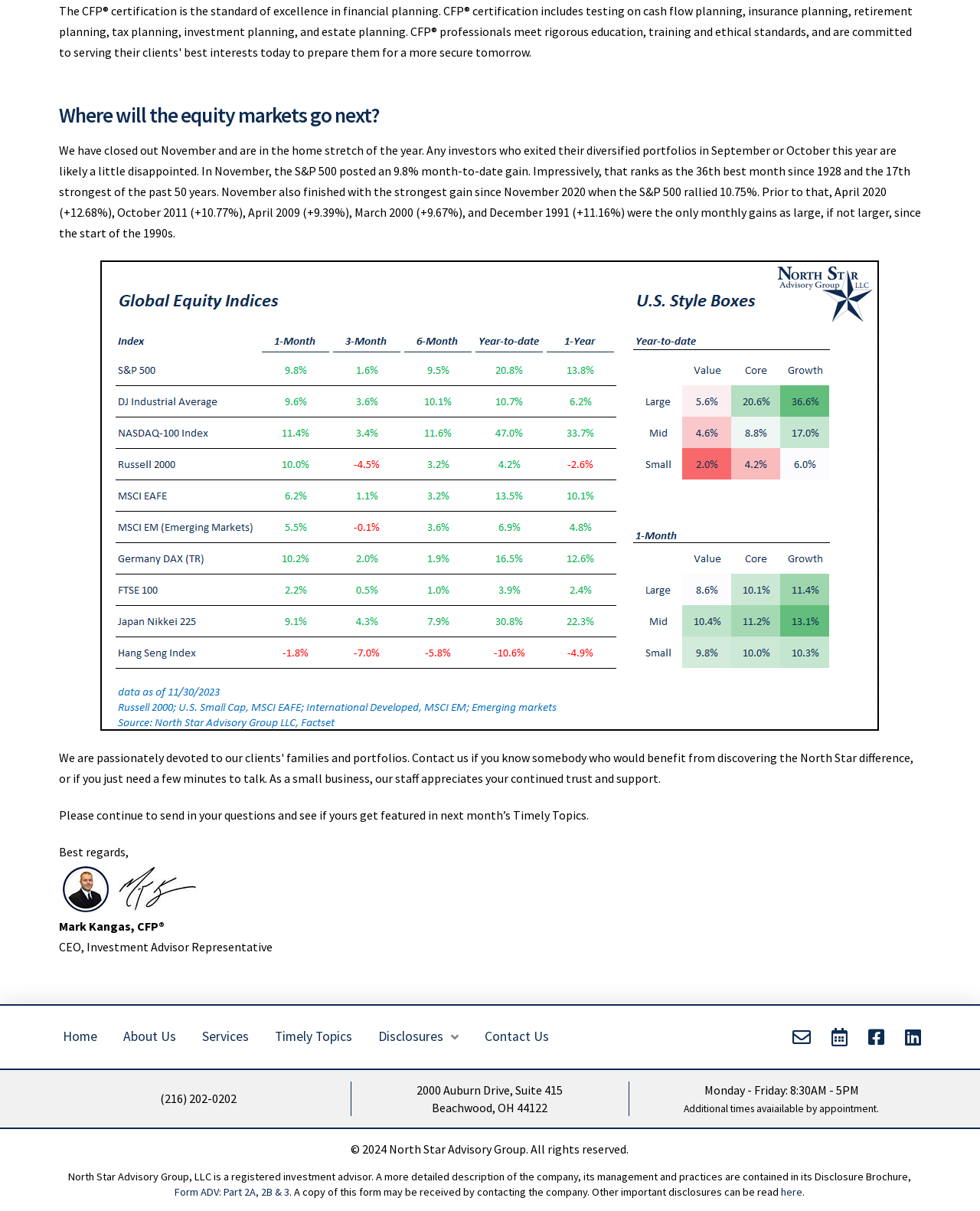What is the topic of the article?
Refer to the image and provide a one-word or short phrase answer.

Equity markets